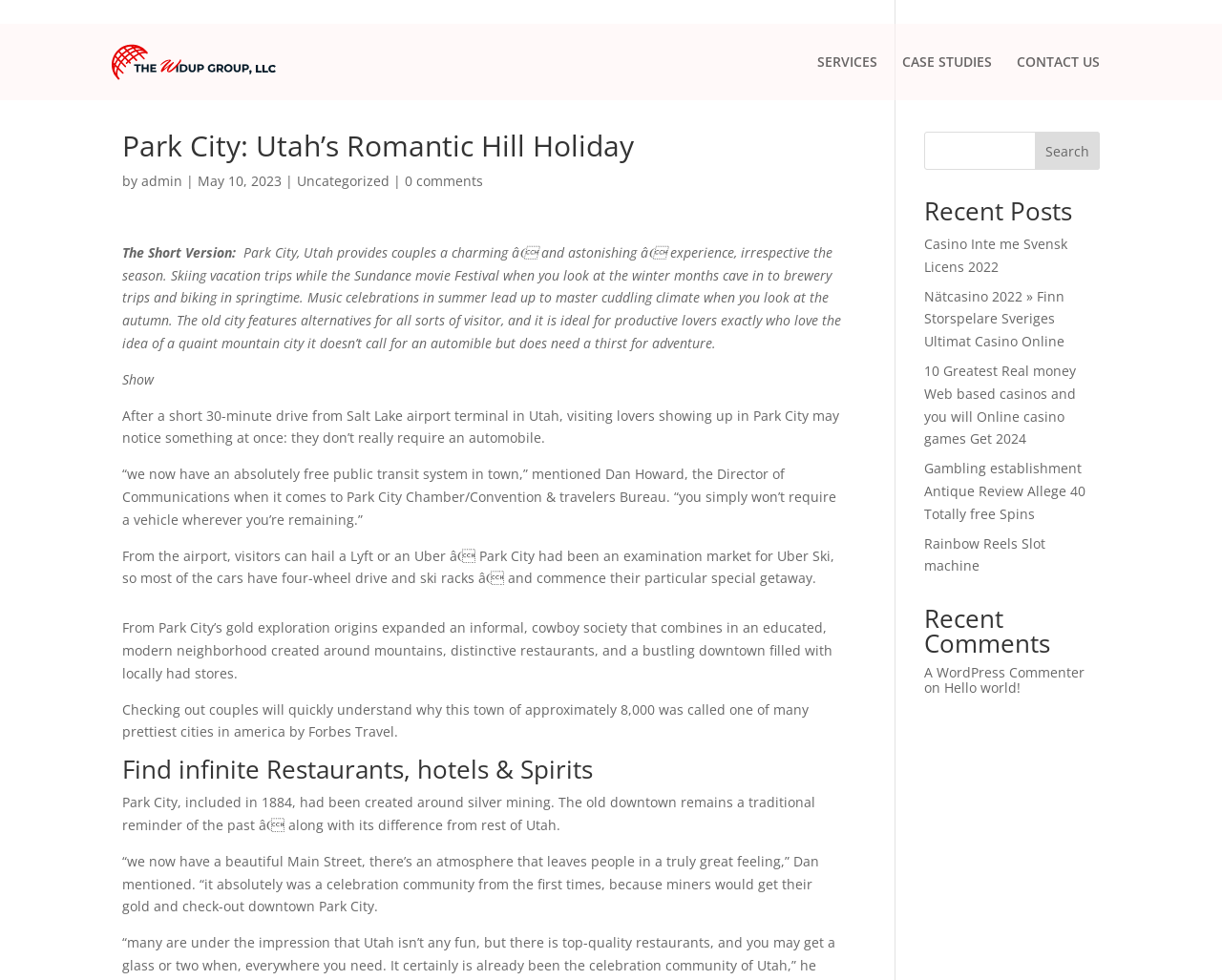Analyze the image and deliver a detailed answer to the question: What is the population of Park City?

The article mentions that Park City has a population of approximately 8,000 people, and describes it as a charming mountain town with a rich history and modern amenities.